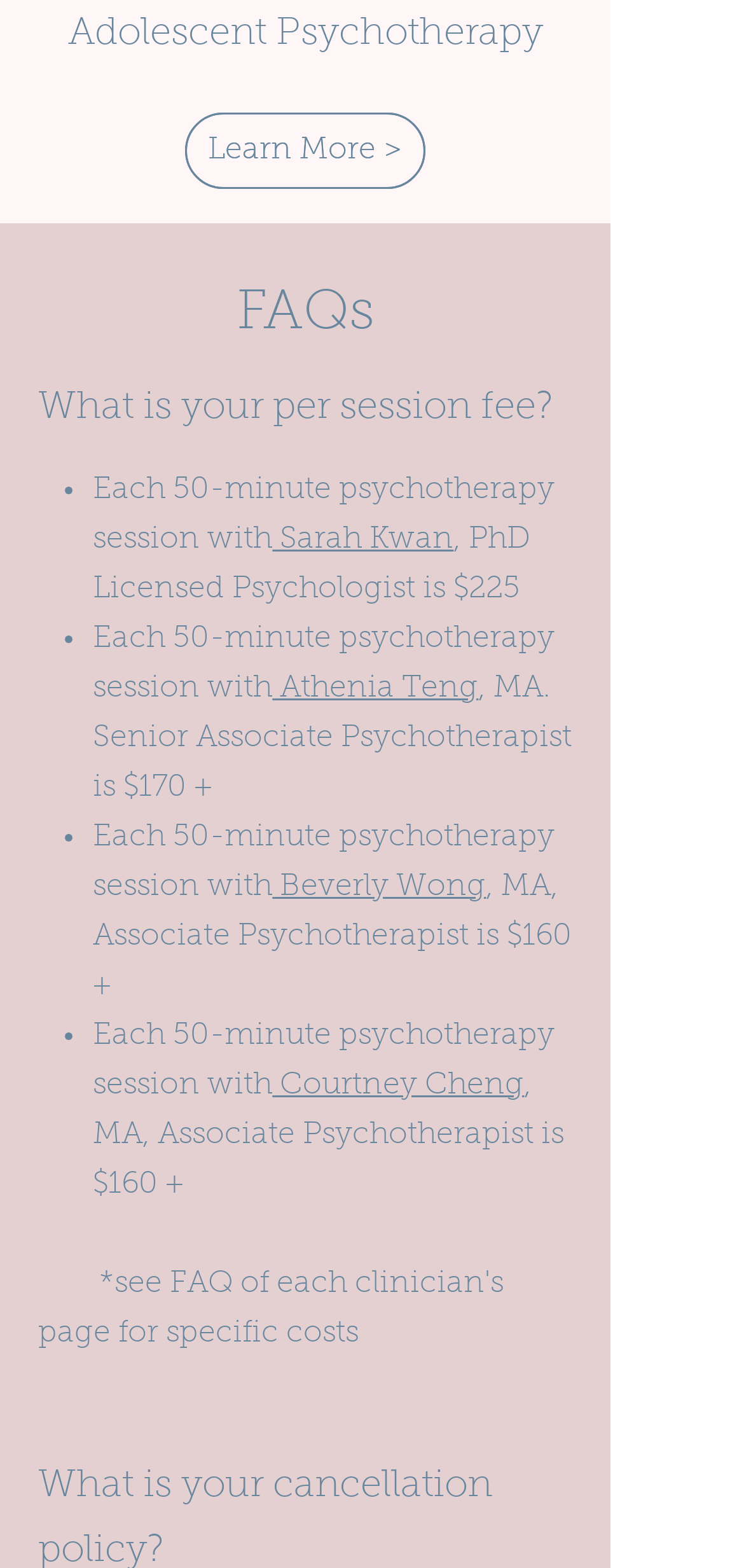Provide a short answer to the following question with just one word or phrase: What is the per-session fee of Athenia Teng?

$170+